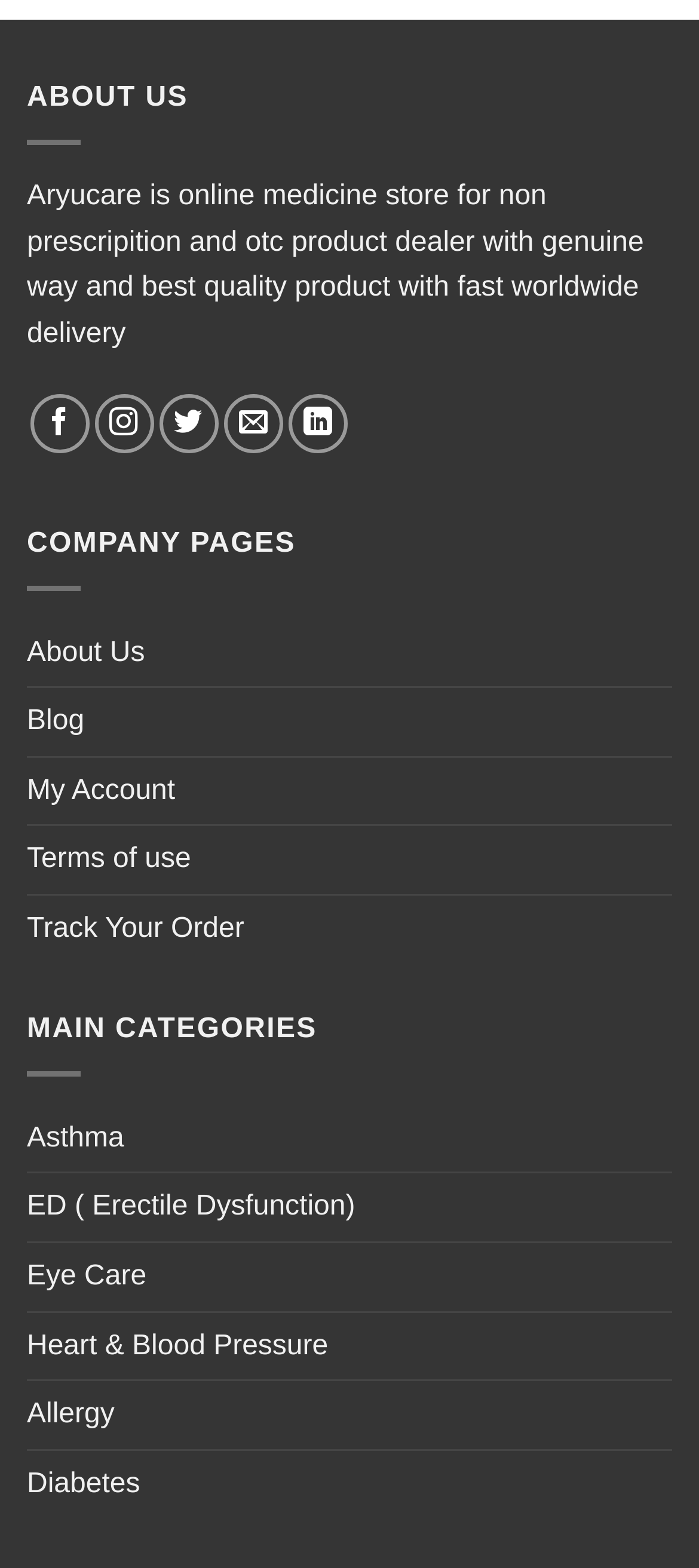How many social media platforms can you follow Aryucare on?
Look at the screenshot and provide an in-depth answer.

There are four social media links provided, which are 'Follow on Facebook', 'Follow on Instagram', 'Follow on Twitter', and 'Follow on LinkedIn'. These links allow users to follow Aryucare on these respective platforms.